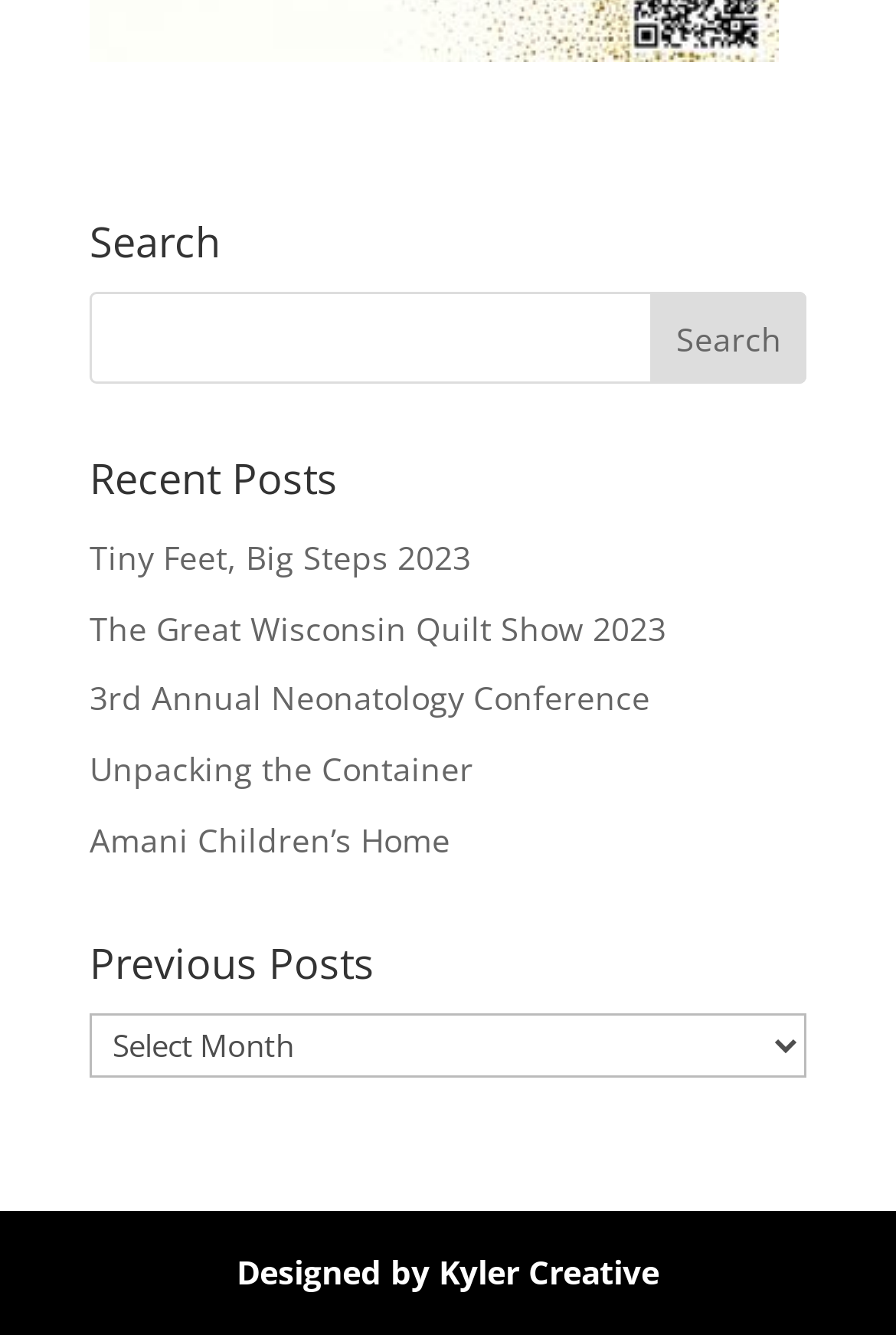What is the function of the combobox?
Please provide a comprehensive answer based on the details in the screenshot.

The combobox is labeled as 'Previous Posts' and has a popup menu. This suggests that the user can select from a list of previous posts, possibly to navigate to an archived page or to view older content.